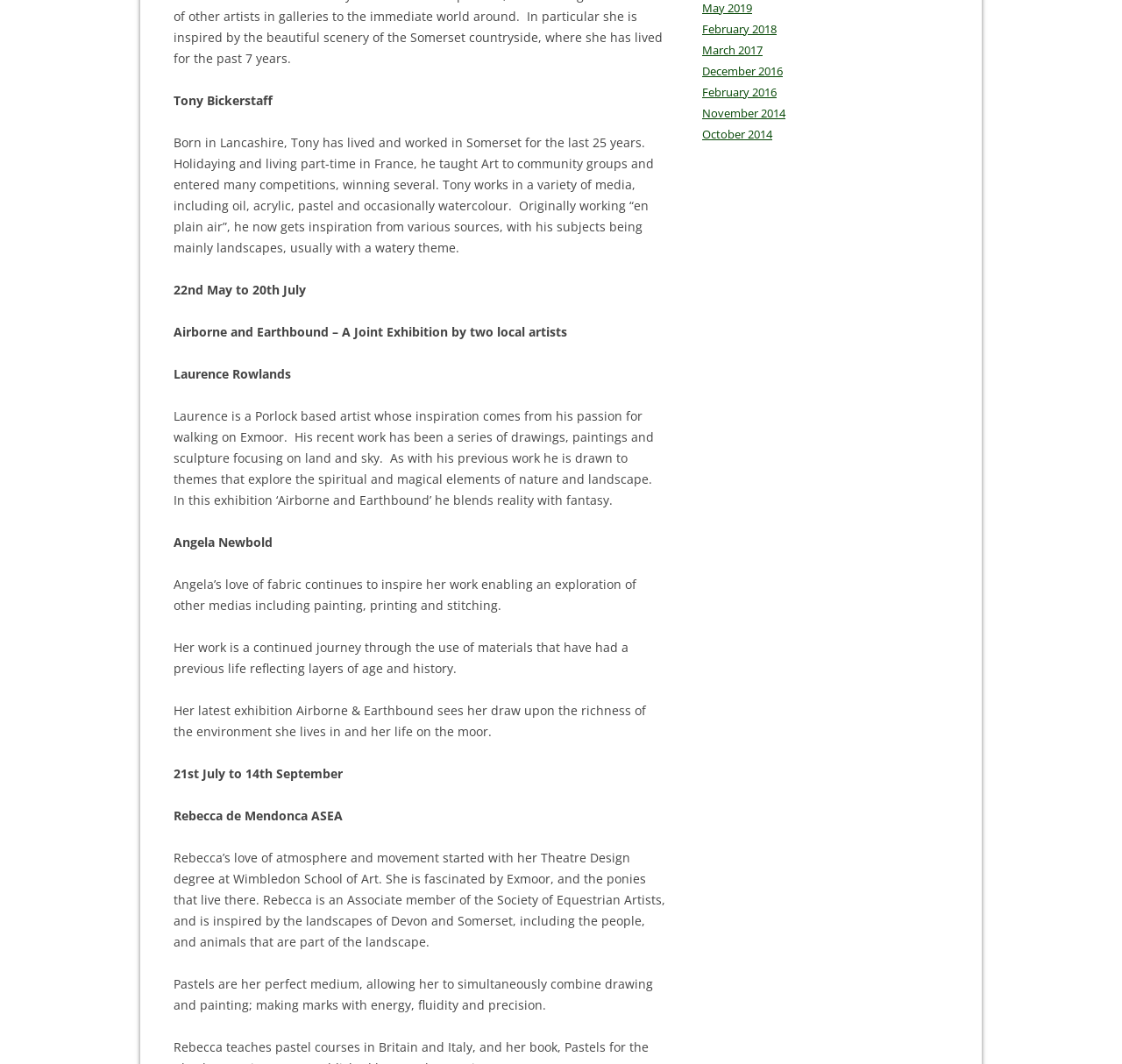Given the description of a UI element: "February 2018", identify the bounding box coordinates of the matching element in the webpage screenshot.

[0.626, 0.02, 0.692, 0.034]